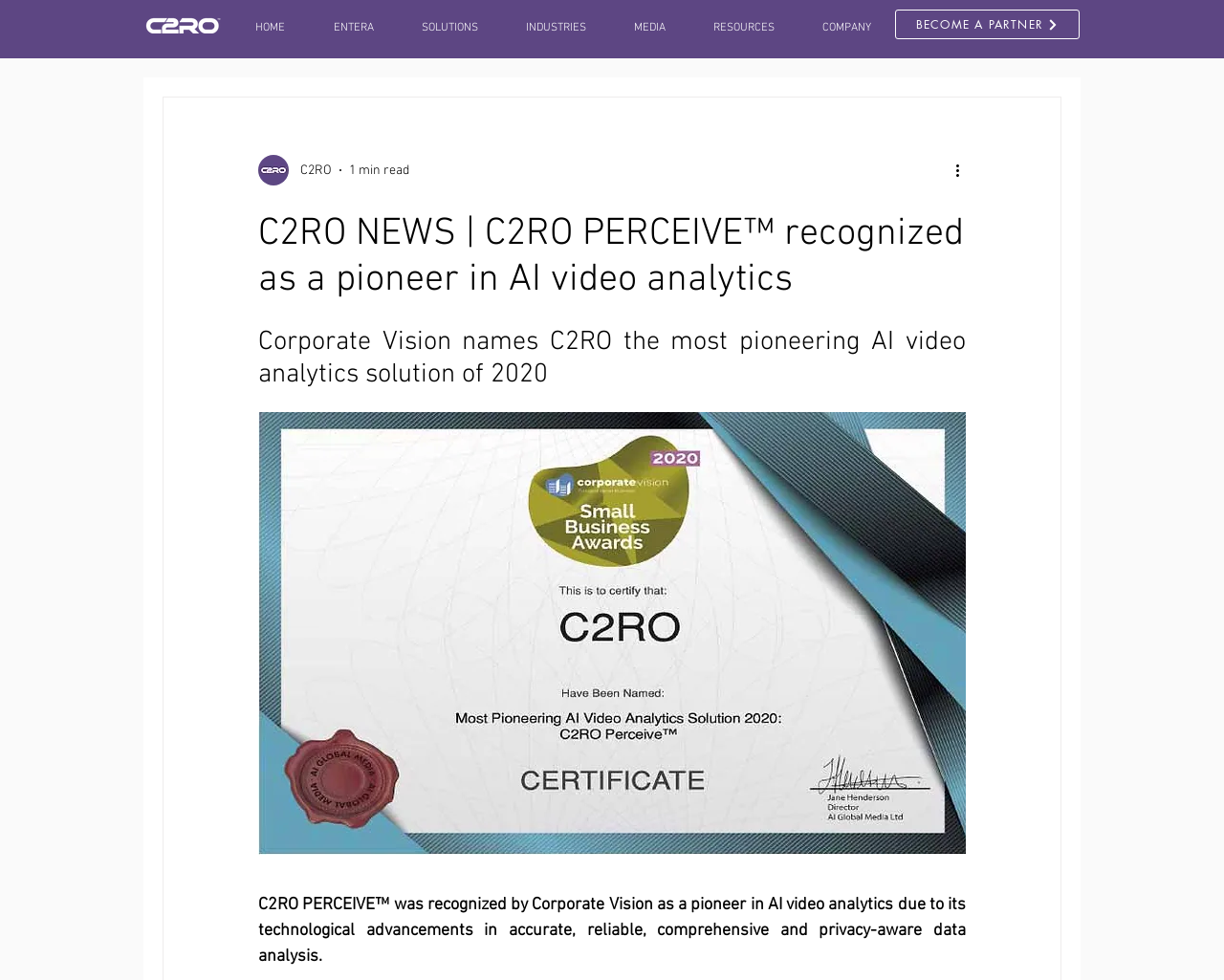How many main navigation items are there?
Please look at the screenshot and answer using one word or phrase.

7